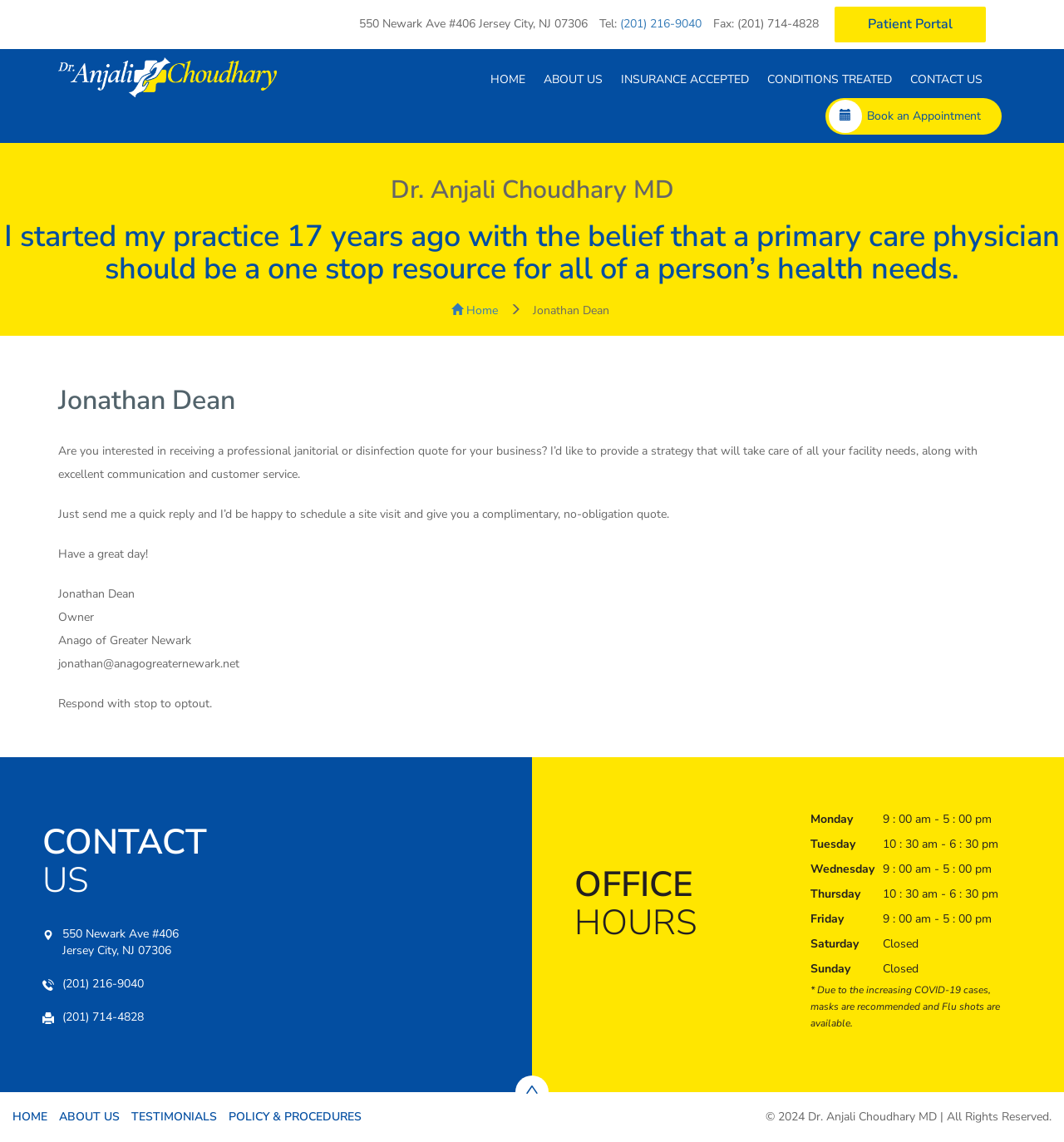Locate the bounding box coordinates of the area to click to fulfill this instruction: "Send an email to Jonathan Dean". The bounding box should be presented as four float numbers between 0 and 1, in the order [left, top, right, bottom].

[0.055, 0.574, 0.225, 0.588]